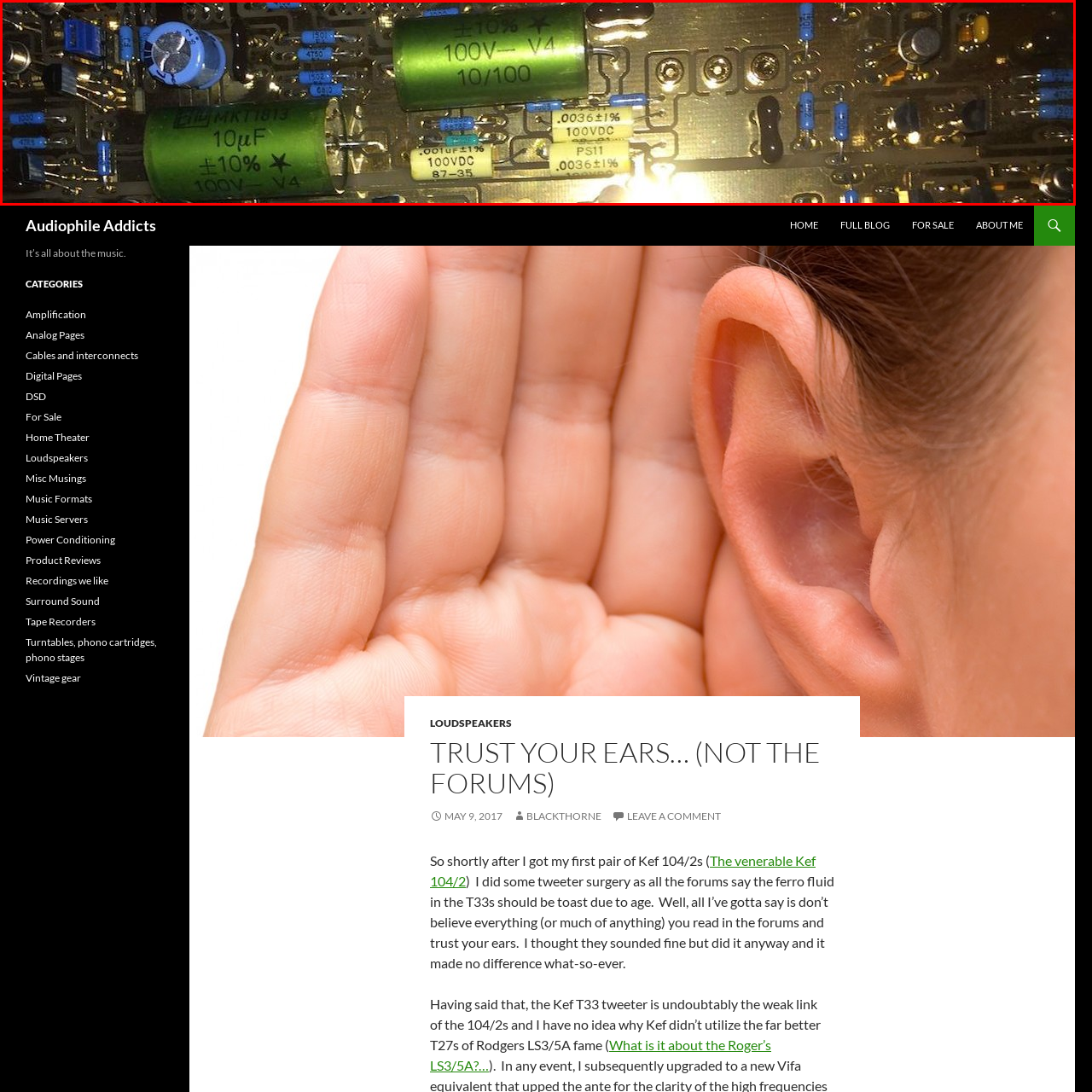What is the voltage rating of the green capacitors?
Review the image highlighted by the red bounding box and respond with a brief answer in one word or phrase.

100V